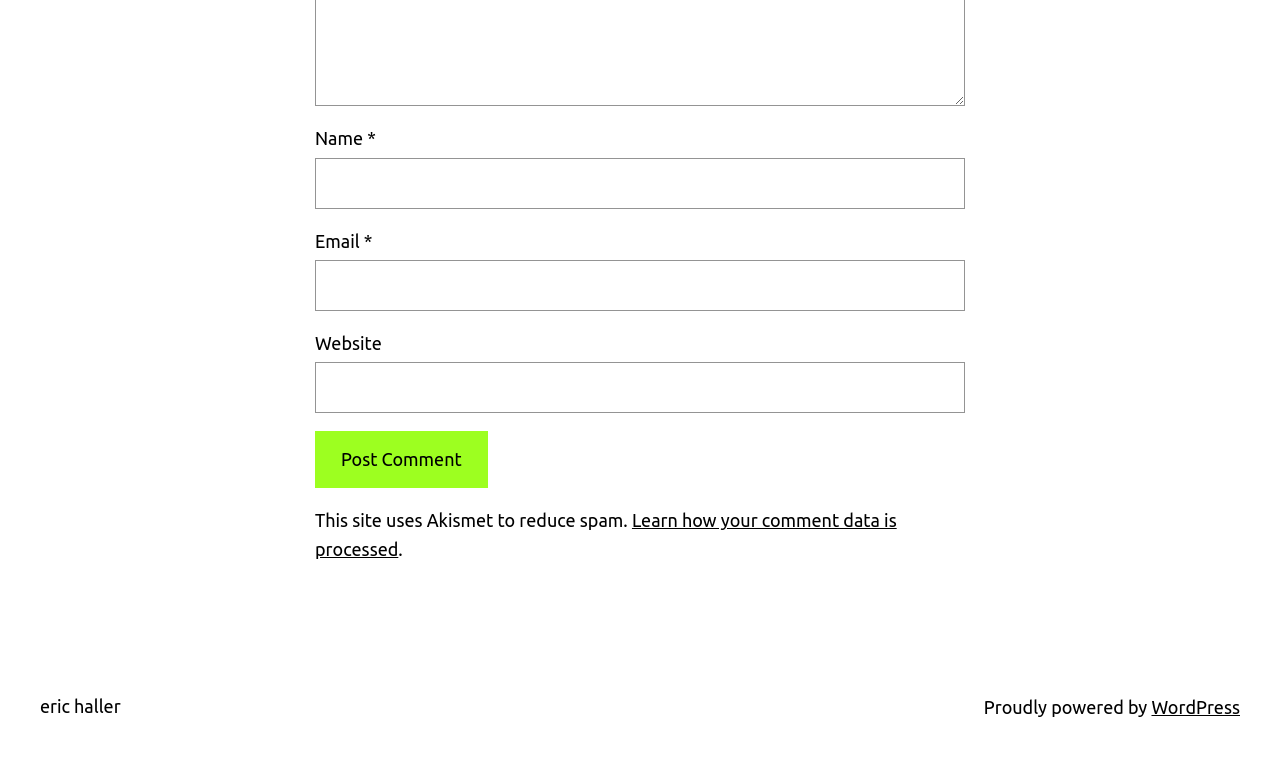Can you give a comprehensive explanation to the question given the content of the image?
What is the warning message below the 'Email' textbox?

The warning message below the 'Email' textbox has a bounding box coordinate of [0.246, 0.667, 0.494, 0.693], indicating its position. The message is 'This site uses Akismet to reduce spam.', which informs users that the site is taking measures to prevent spam comments.